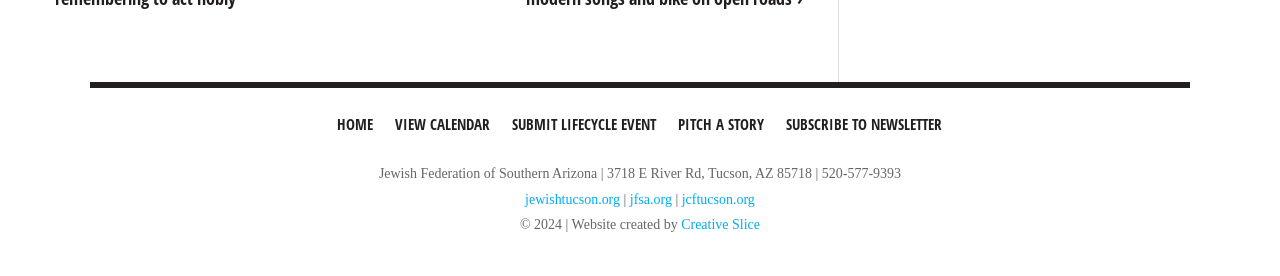Find the coordinates for the bounding box of the element with this description: "Pitch a Story".

[0.523, 0.372, 0.604, 0.53]